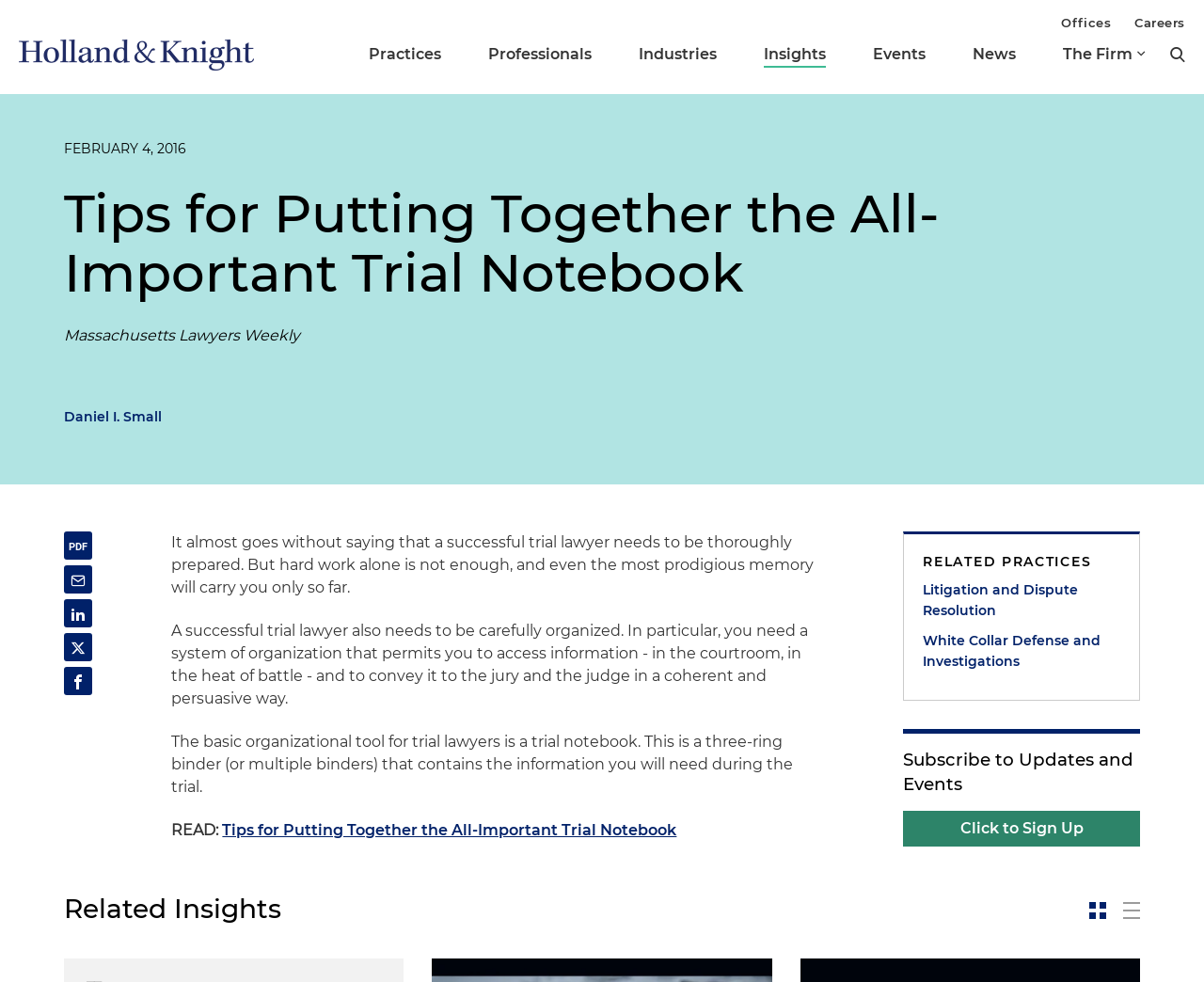Please identify the bounding box coordinates of the region to click in order to complete the given instruction: "View the 'Litigation and Dispute Resolution' practice". The coordinates should be four float numbers between 0 and 1, i.e., [left, top, right, bottom].

[0.767, 0.59, 0.93, 0.632]